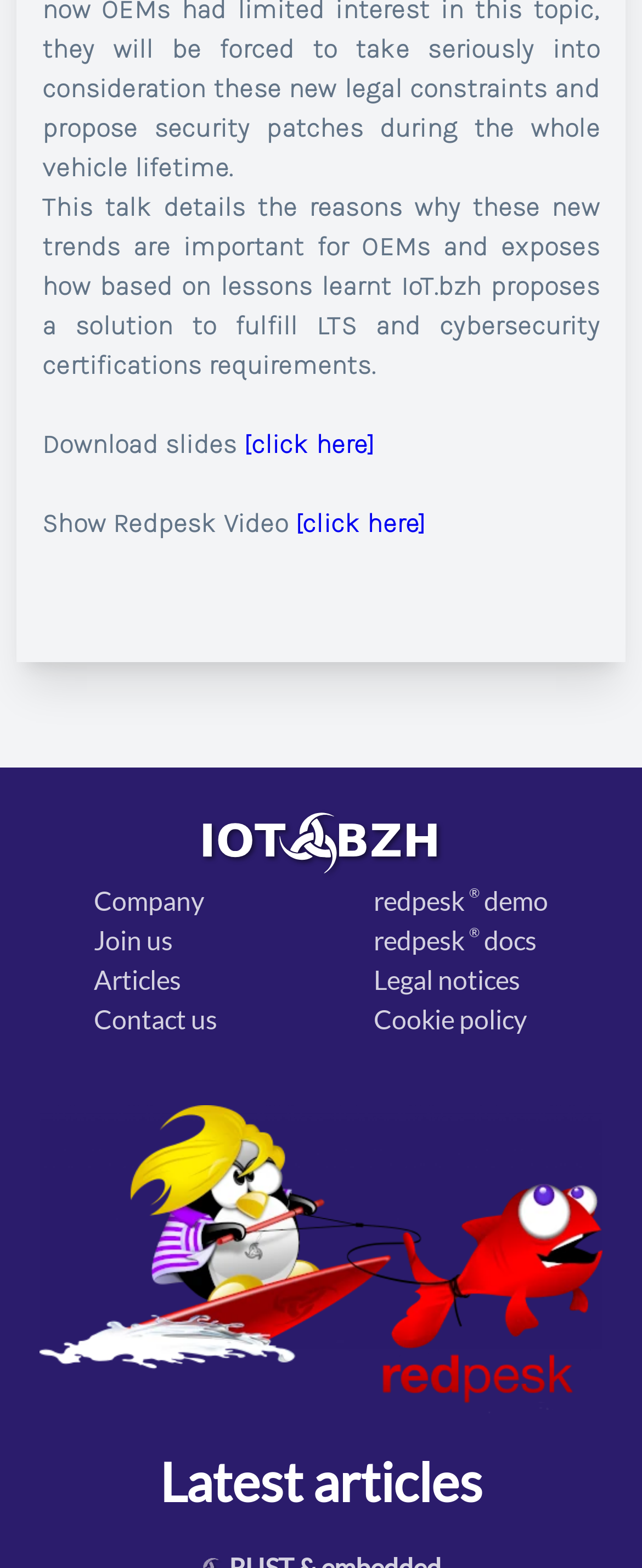Provide the bounding box coordinates of the HTML element this sentence describes: "Legal notices". The bounding box coordinates consist of four float numbers between 0 and 1, i.e., [left, top, right, bottom].

[0.582, 0.613, 0.854, 0.638]